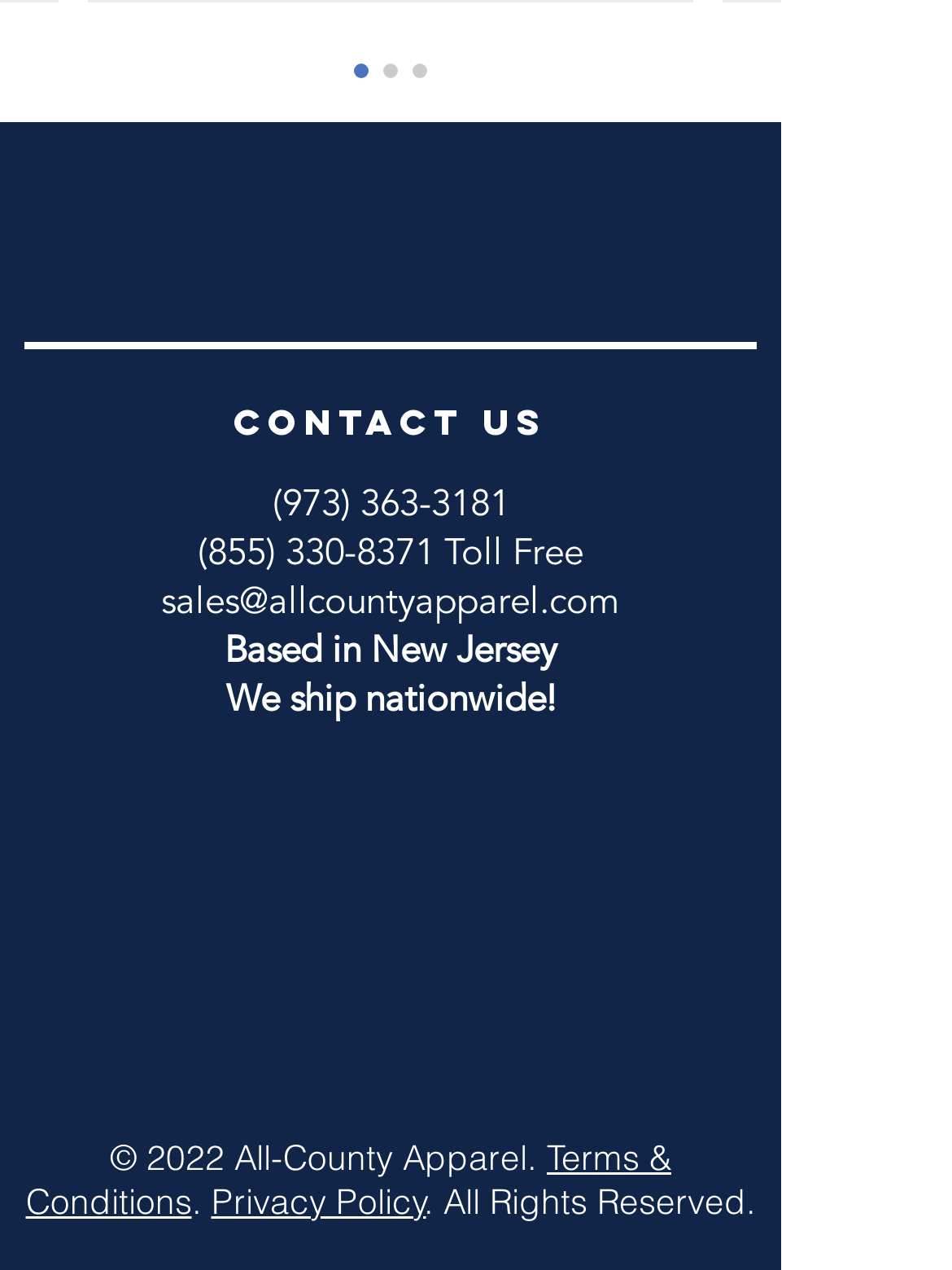Answer this question in one word or a short phrase: What is the company's location?

New Jersey